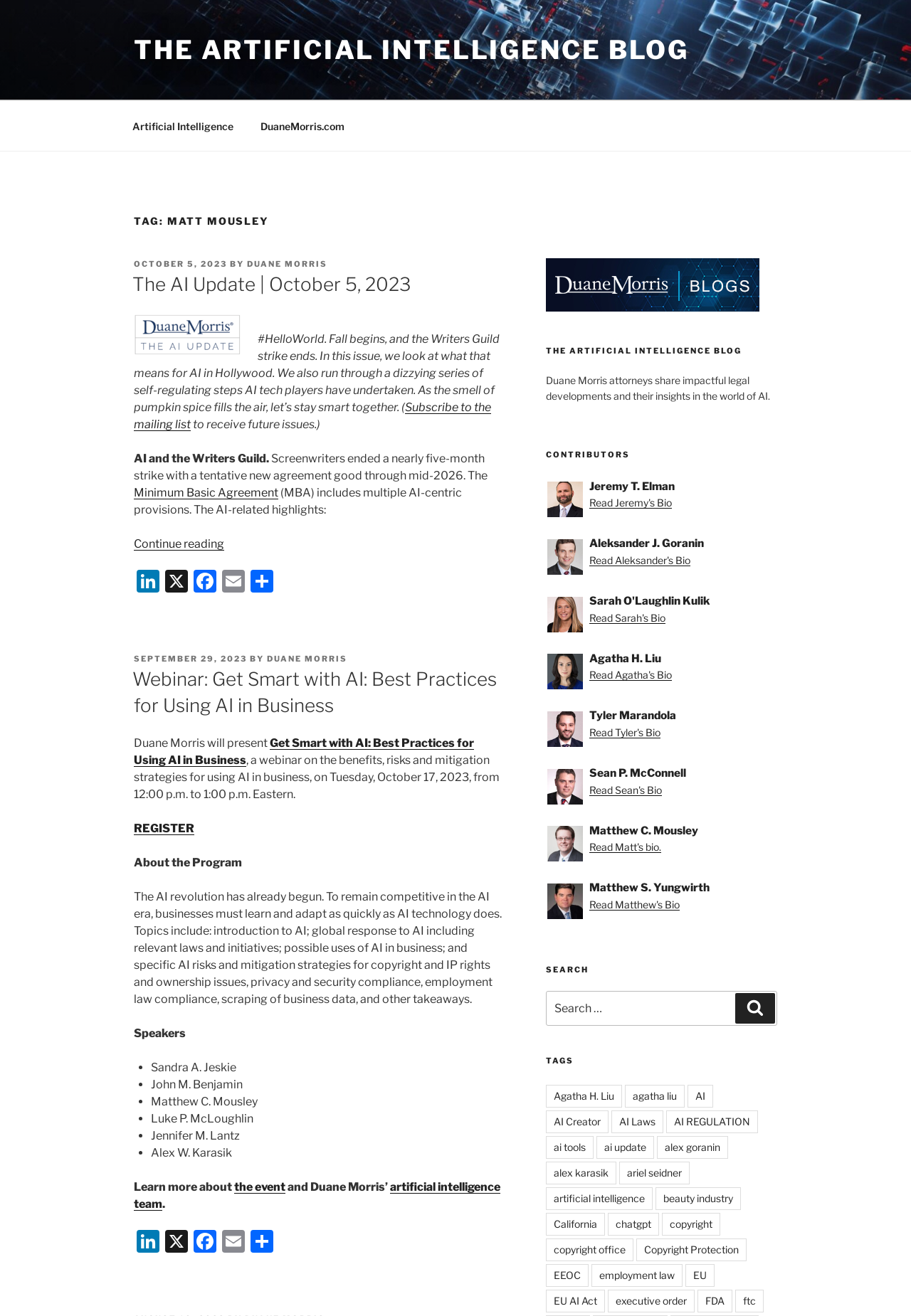Determine the bounding box coordinates of the target area to click to execute the following instruction: "Read the article 'The AI Update | October 5, 2023'."

[0.147, 0.207, 0.556, 0.226]